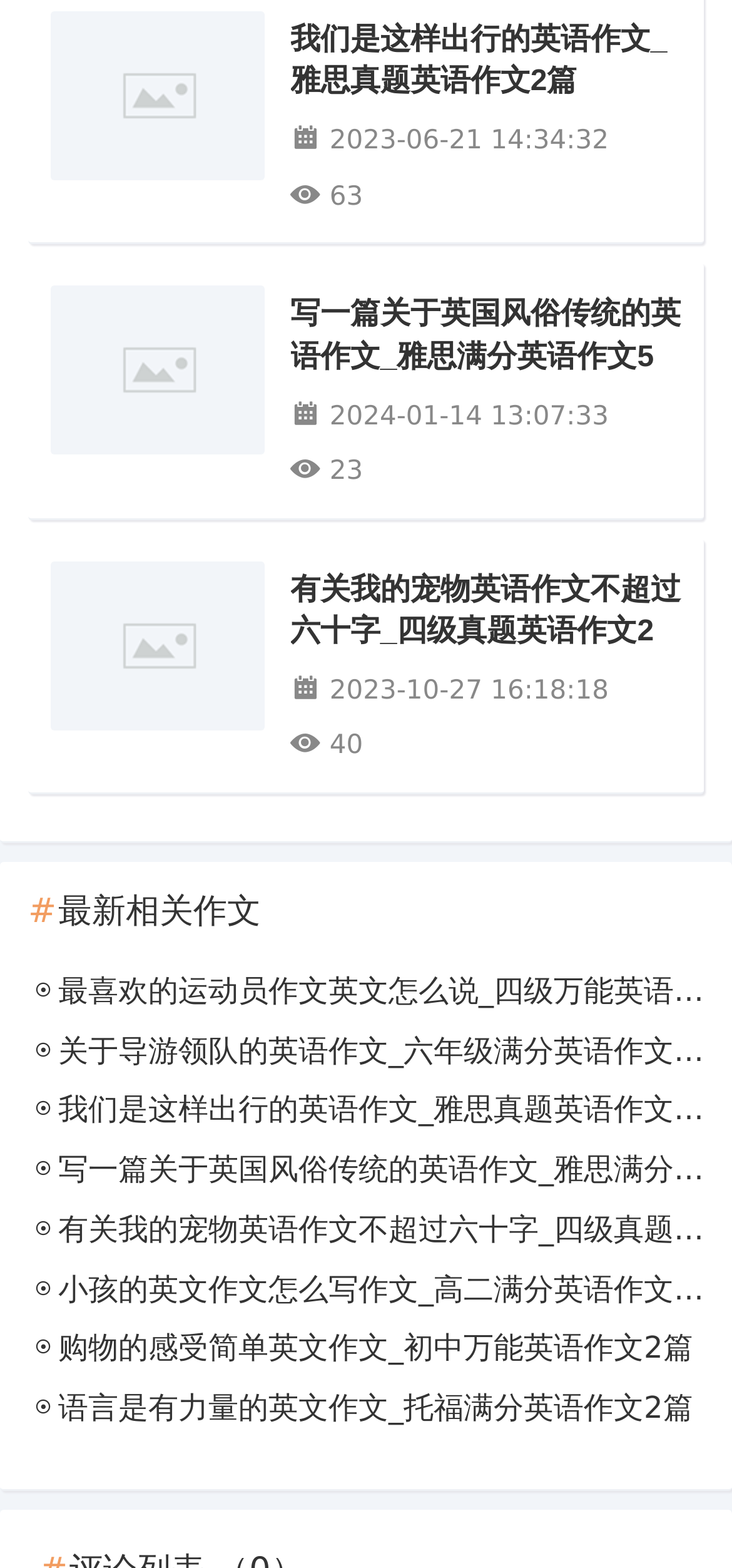Pinpoint the bounding box coordinates of the clickable area necessary to execute the following instruction: "read the article about 写一篇关于英国风俗传统的英语作文". The coordinates should be given as four float numbers between 0 and 1, namely [left, top, right, bottom].

[0.396, 0.188, 0.932, 0.242]